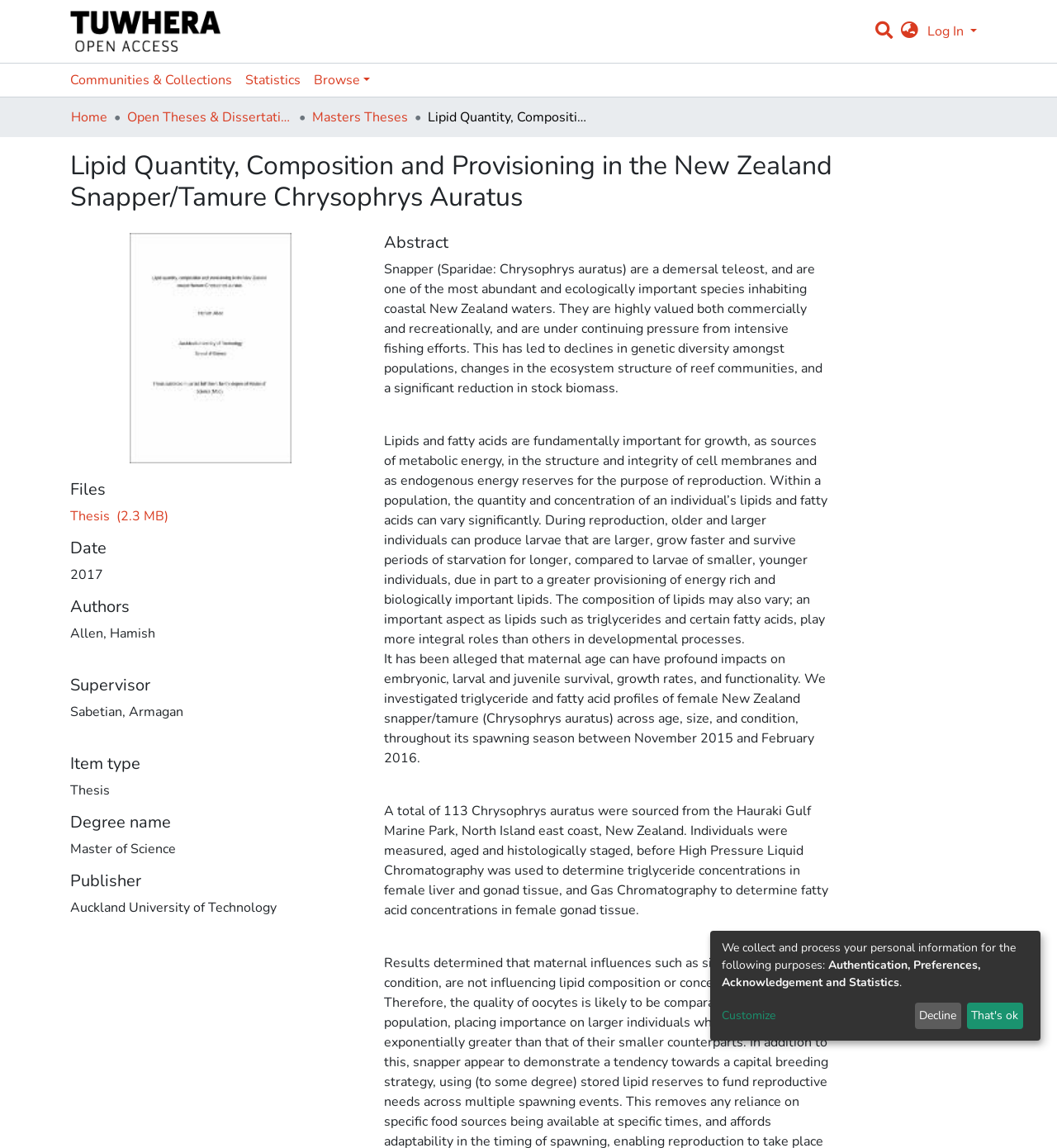Bounding box coordinates should be provided in the format (top-left x, top-left y, bottom-right x, bottom-right y) with all values between 0 and 1. Identify the bounding box for this UI element: Treatments & Services

None